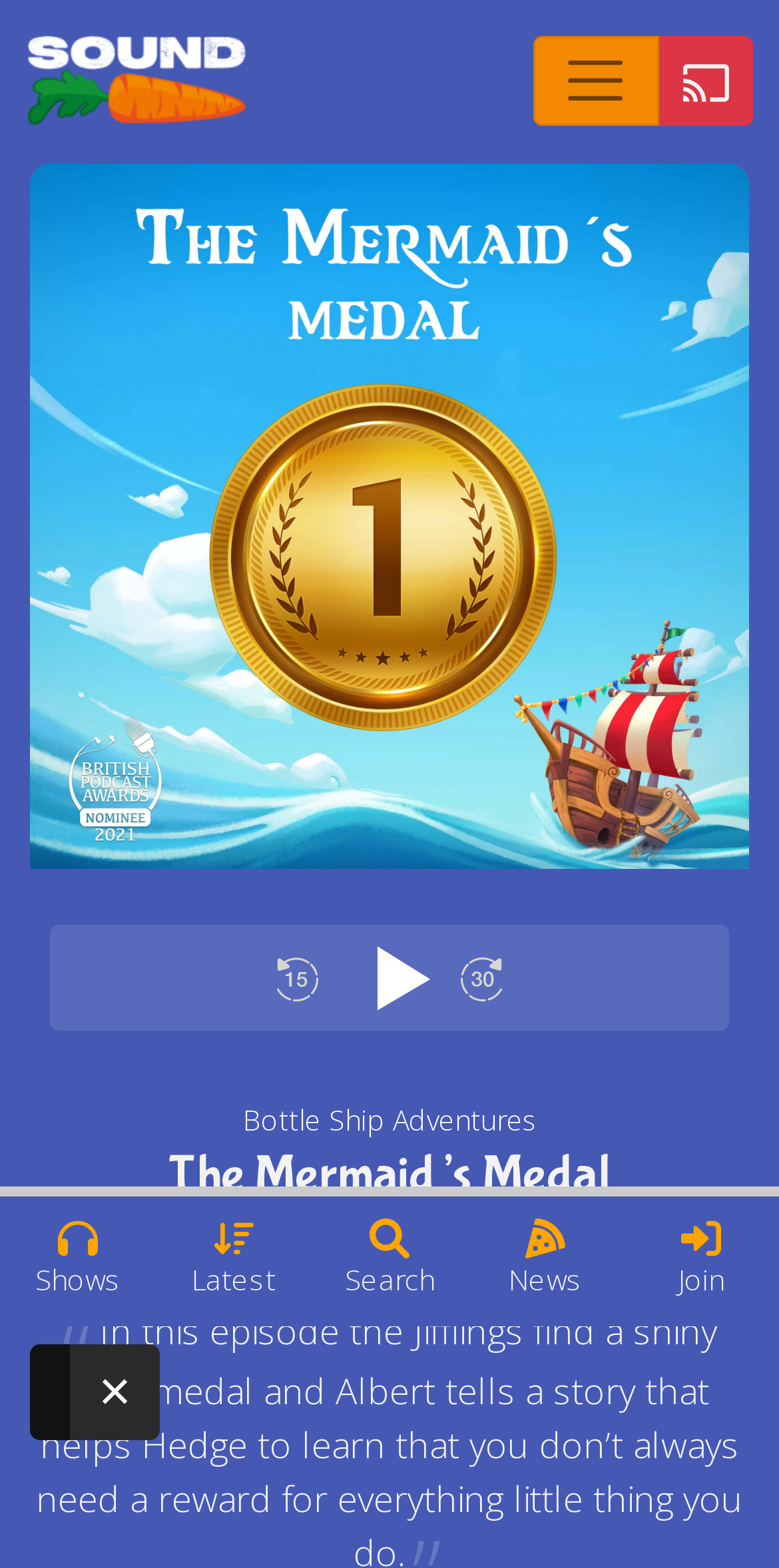Find the bounding box coordinates of the element to click in order to complete this instruction: "Toggle navigation". The bounding box coordinates must be four float numbers between 0 and 1, denoted as [left, top, right, bottom].

[0.684, 0.023, 0.845, 0.08]